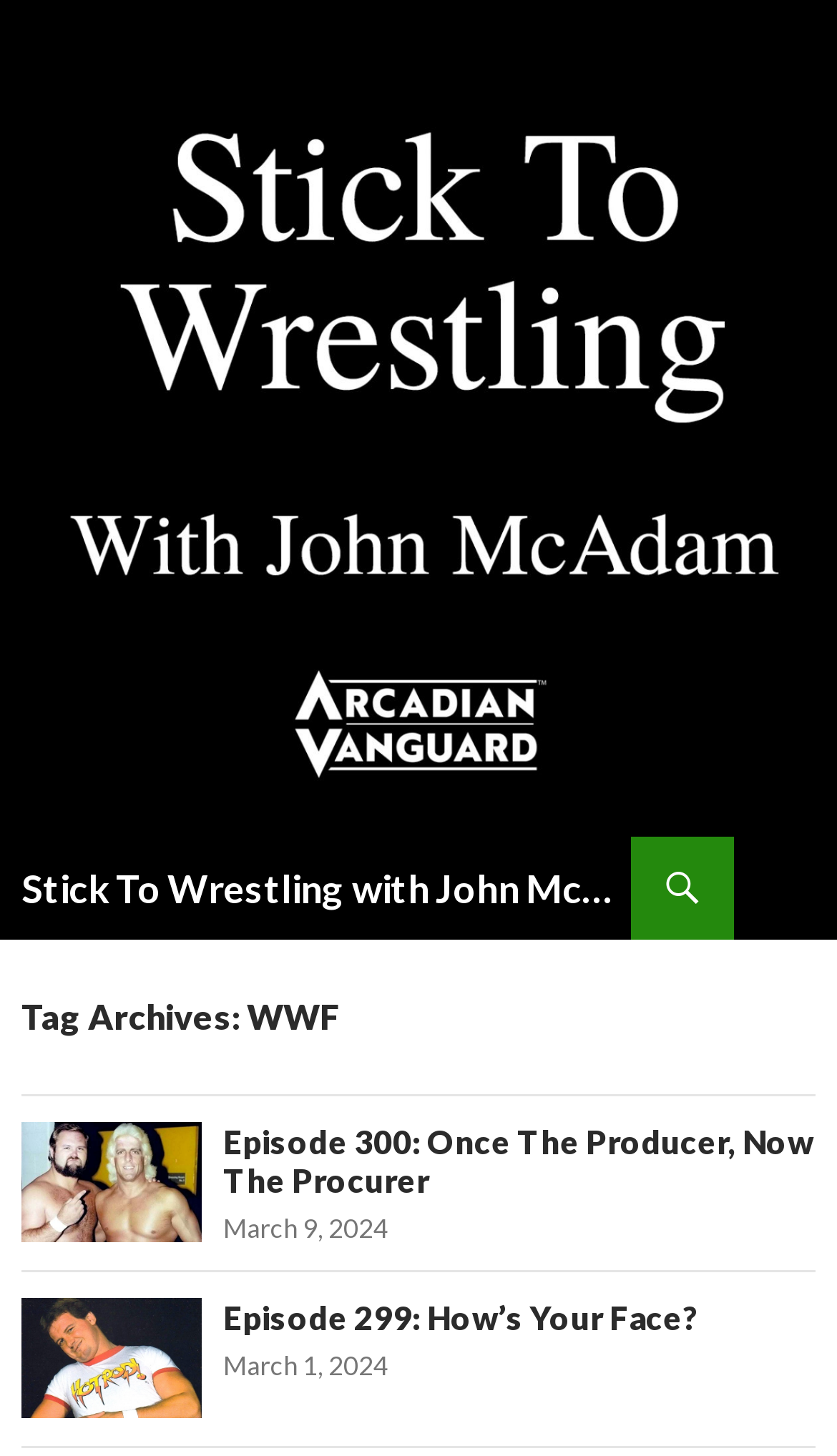Determine and generate the text content of the webpage's headline.

Stick To Wrestling with John McAdam